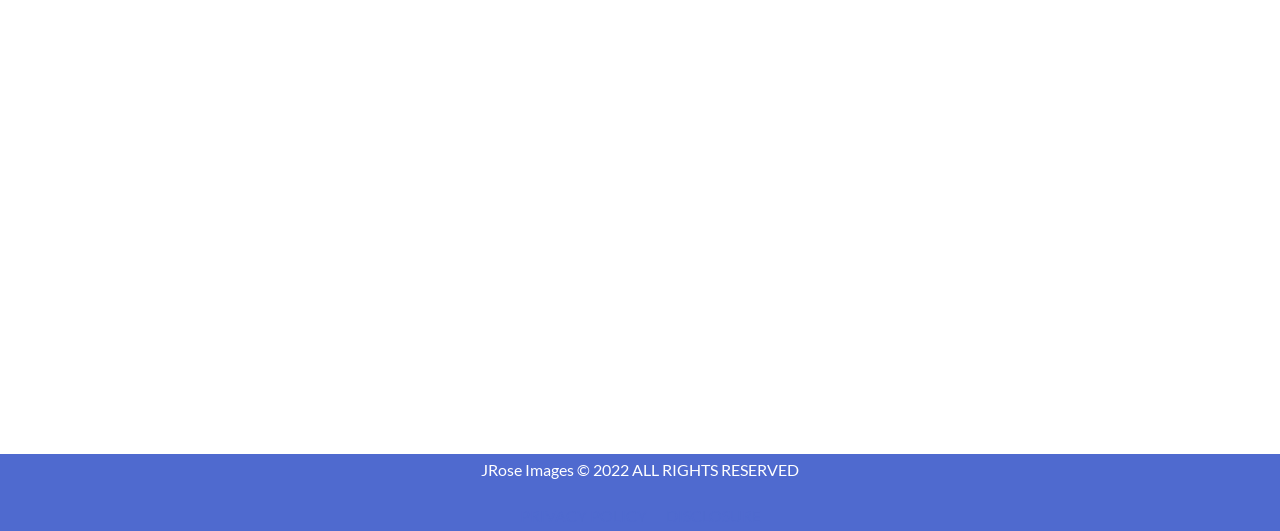What is the name of the copyright holder?
From the details in the image, provide a complete and detailed answer to the question.

I found a StaticText element with the content 'JRose Images © 2022 ALL RIGHTS RESERVED', which indicates that JRose Images is the copyright holder.